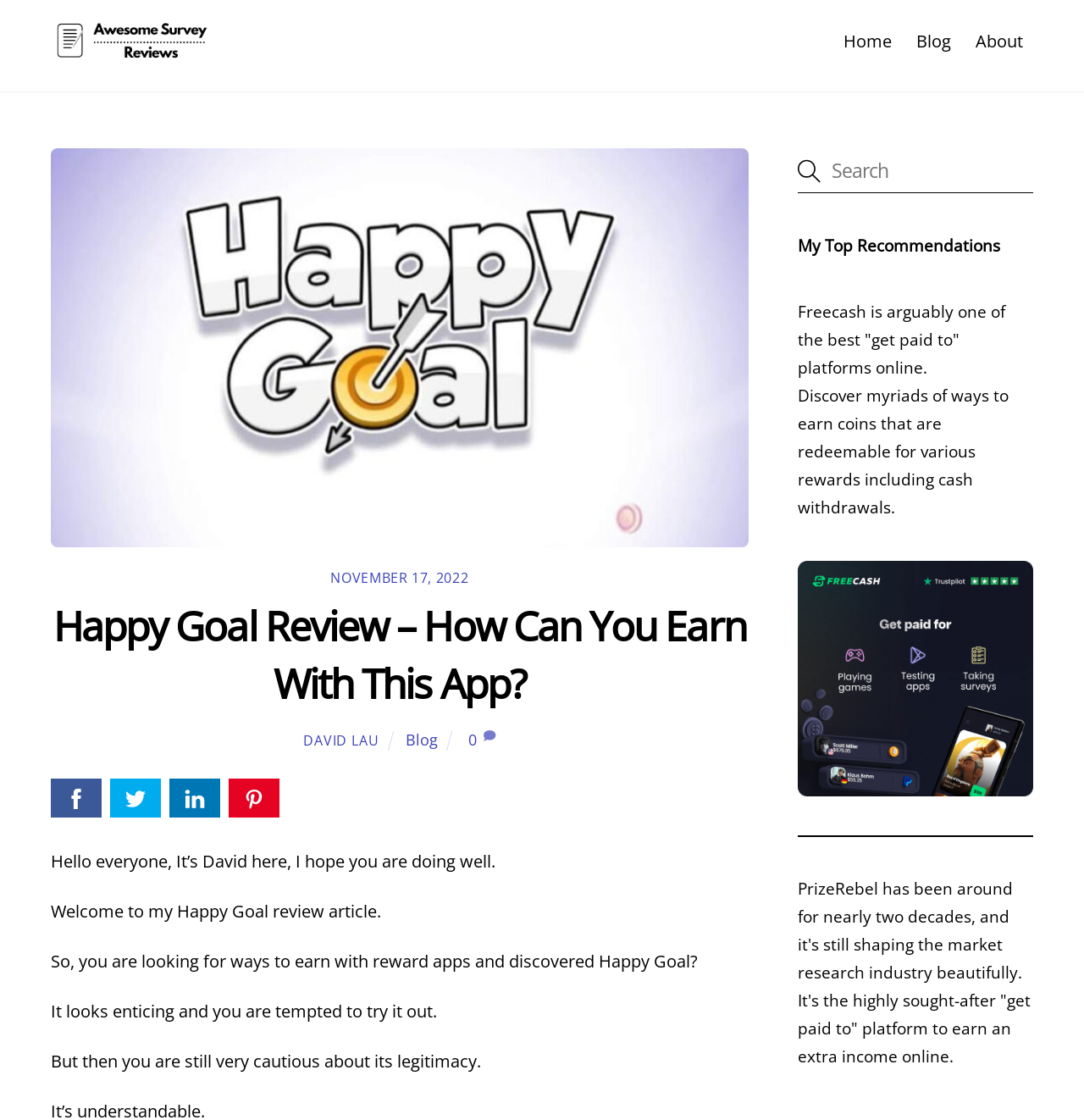Explain the features and main sections of the webpage comprehensively.

The webpage is a review article about Happy Goal, a reward app that claims to offer $100 gift cards. The page has a logo of "Awesome Survey Reviews" at the top left corner, with a navigation menu at the top right corner featuring links to "Home", "Blog", and "About". 

Below the navigation menu, there is a large featured image related to Happy Goal, accompanied by a timestamp "NOVEMBER 17, 2022" and a heading that reads "Happy Goal Review – How Can You Earn With This App?". The author's name, "DAVID LAU", is mentioned below the heading, along with links to "Blog" and a comment count.

The main content of the article is divided into several paragraphs, starting with a greeting from the author and an introduction to the Happy Goal review. The text discusses the app's legitimacy and the author's caution when trying it out.

On the right side of the page, there is a search bar and a section titled "My Top Recommendations", which promotes another reward platform called Freecash. This section includes a brief description of Freecash and its features, along with a call-to-action link.

At the bottom of the page, there is a "Back To Top" link. The page also features social media links to Facebook, Twitter, Linkedin, and Pinterest at the bottom left corner.